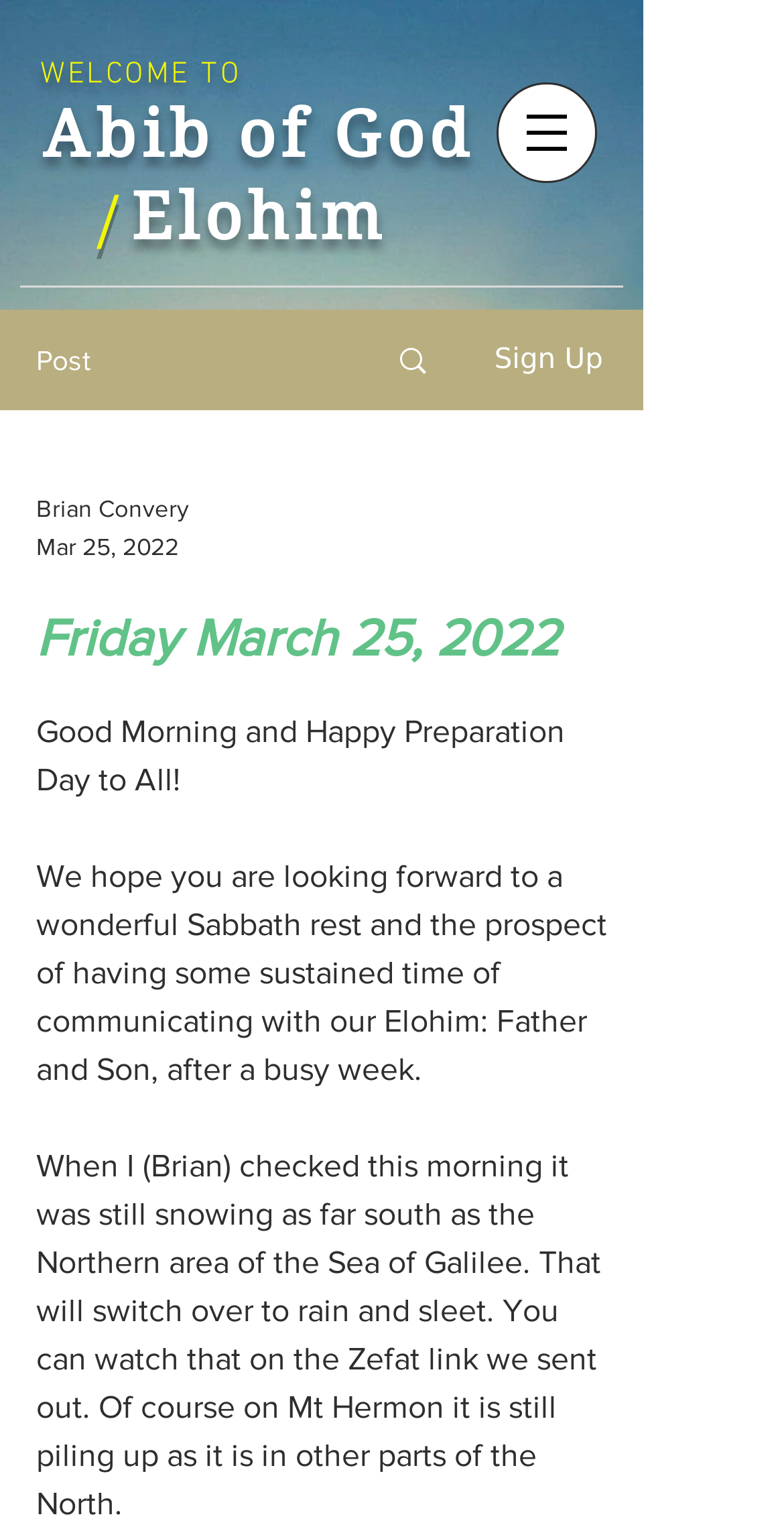Bounding box coordinates must be specified in the format (top-left x, top-left y, bottom-right x, bottom-right y). All values should be floating point numbers between 0 and 1. What are the bounding box coordinates of the UI element described as: Physical Therapy

None